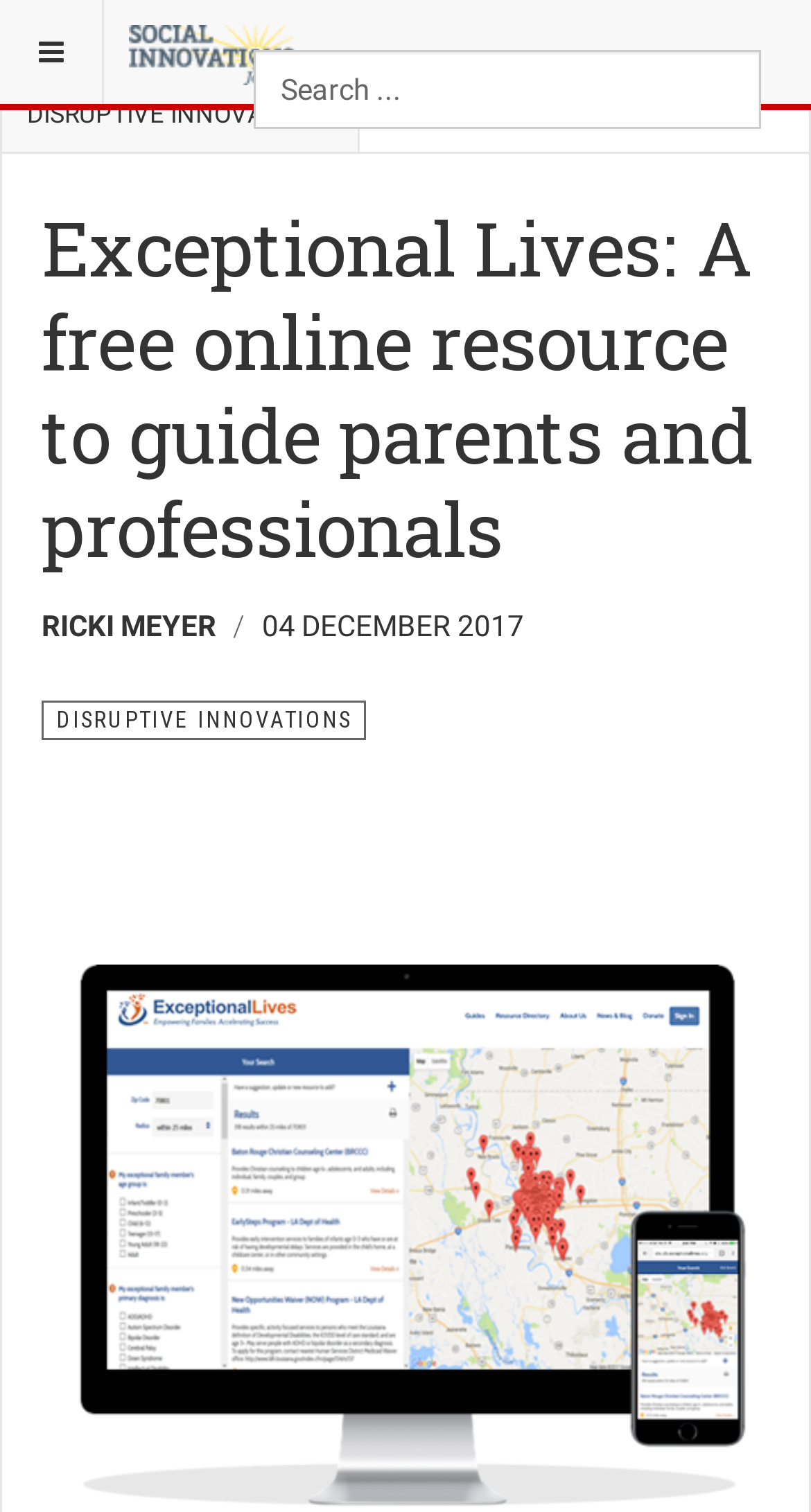Given the webpage screenshot and the description, determine the bounding box coordinates (top-left x, top-left y, bottom-right x, bottom-right y) that define the location of the UI element matching this description: Social Innovation Journal

[0.159, 0.0, 0.364, 0.069]